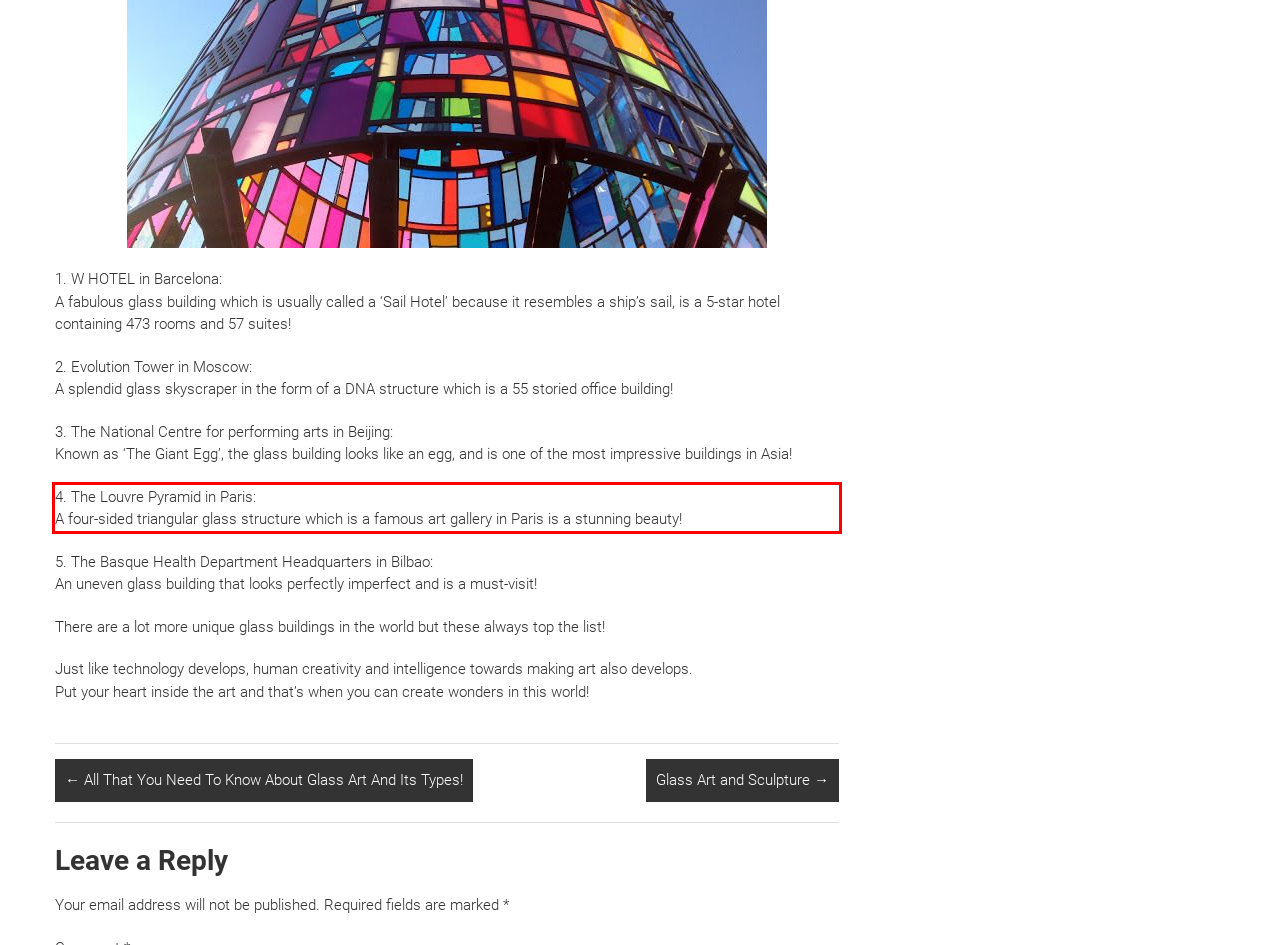You are provided with a screenshot of a webpage featuring a red rectangle bounding box. Extract the text content within this red bounding box using OCR.

4. The Louvre Pyramid in Paris: A four-sided triangular glass structure which is a famous art gallery in Paris is a stunning beauty!